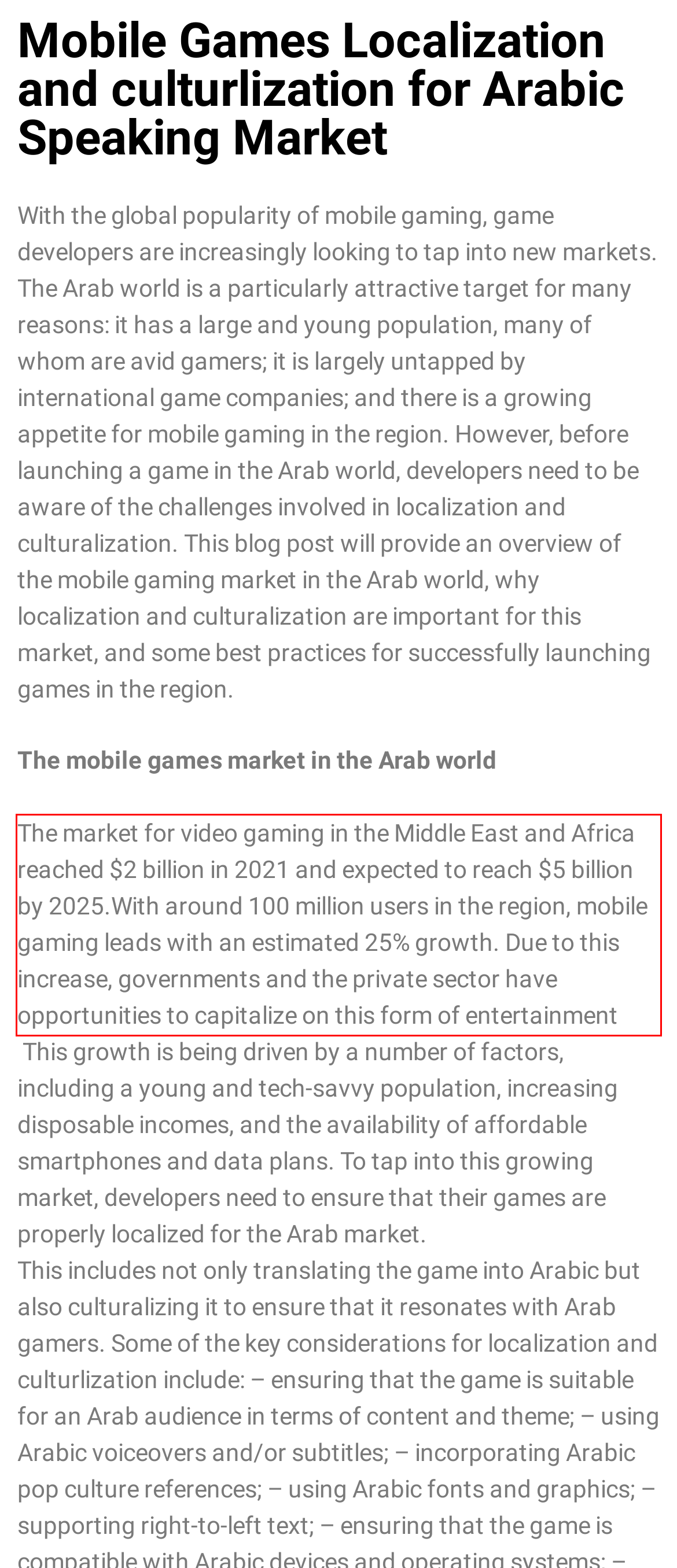Please take the screenshot of the webpage, find the red bounding box, and generate the text content that is within this red bounding box.

The market for video gaming in the Middle East and Africa reached $2 billion in 2021 and expected to reach $5 billion by 2025.With around 100 million users in the region, mobile gaming leads with an estimated 25% growth. Due to this increase, governments and the private sector have opportunities to capitalize on this form of entertainment